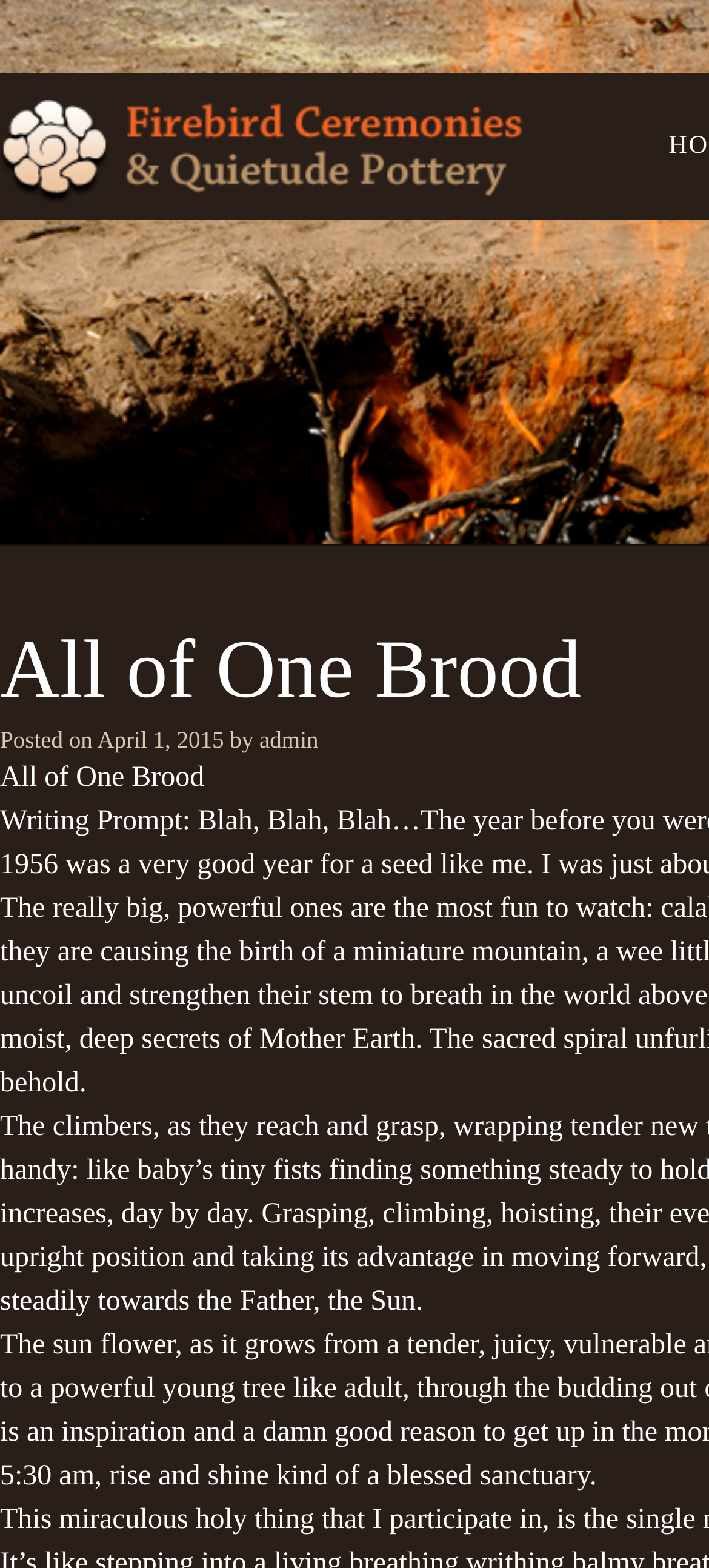Identify the first-level heading on the webpage and generate its text content.

Firebird Ceremonies & Quietude Pottery